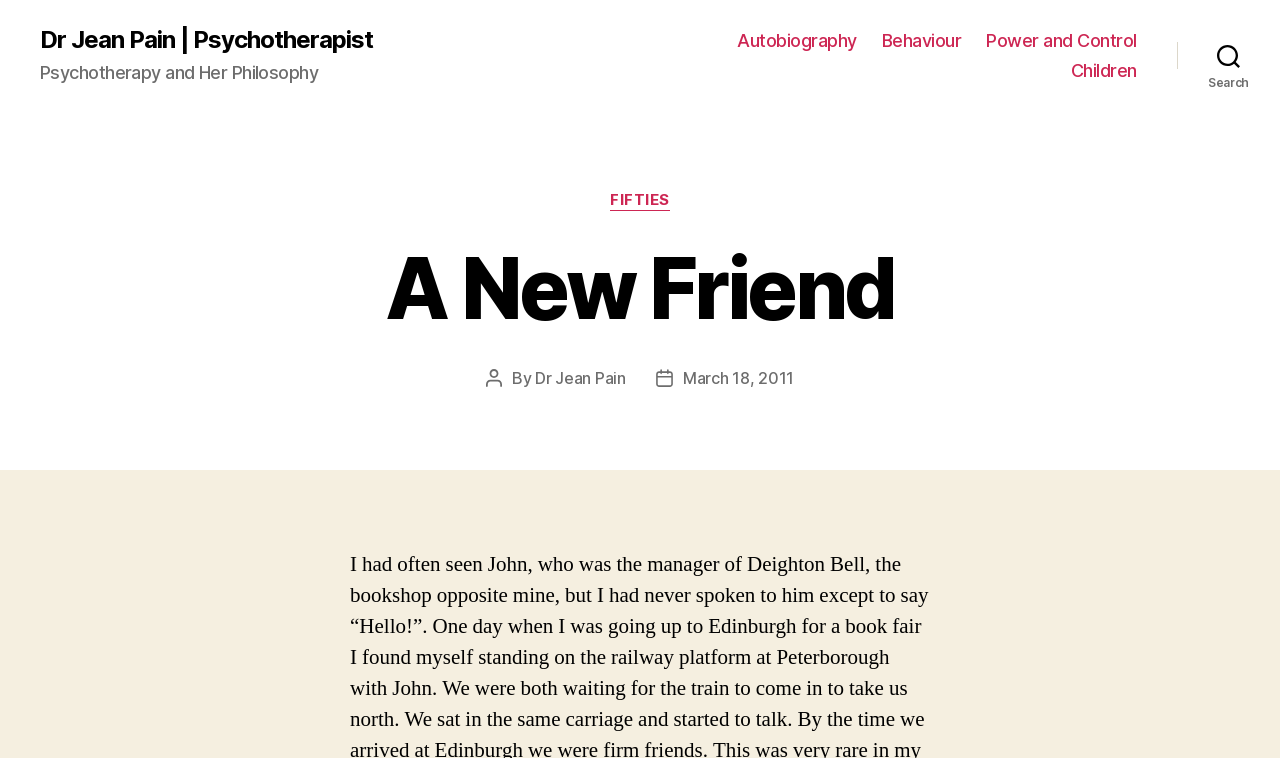What is the date of the post?
Refer to the image and give a detailed answer to the question.

The post date is mentioned as 'March 18, 2011' in the section below the heading 'A New Friend'.